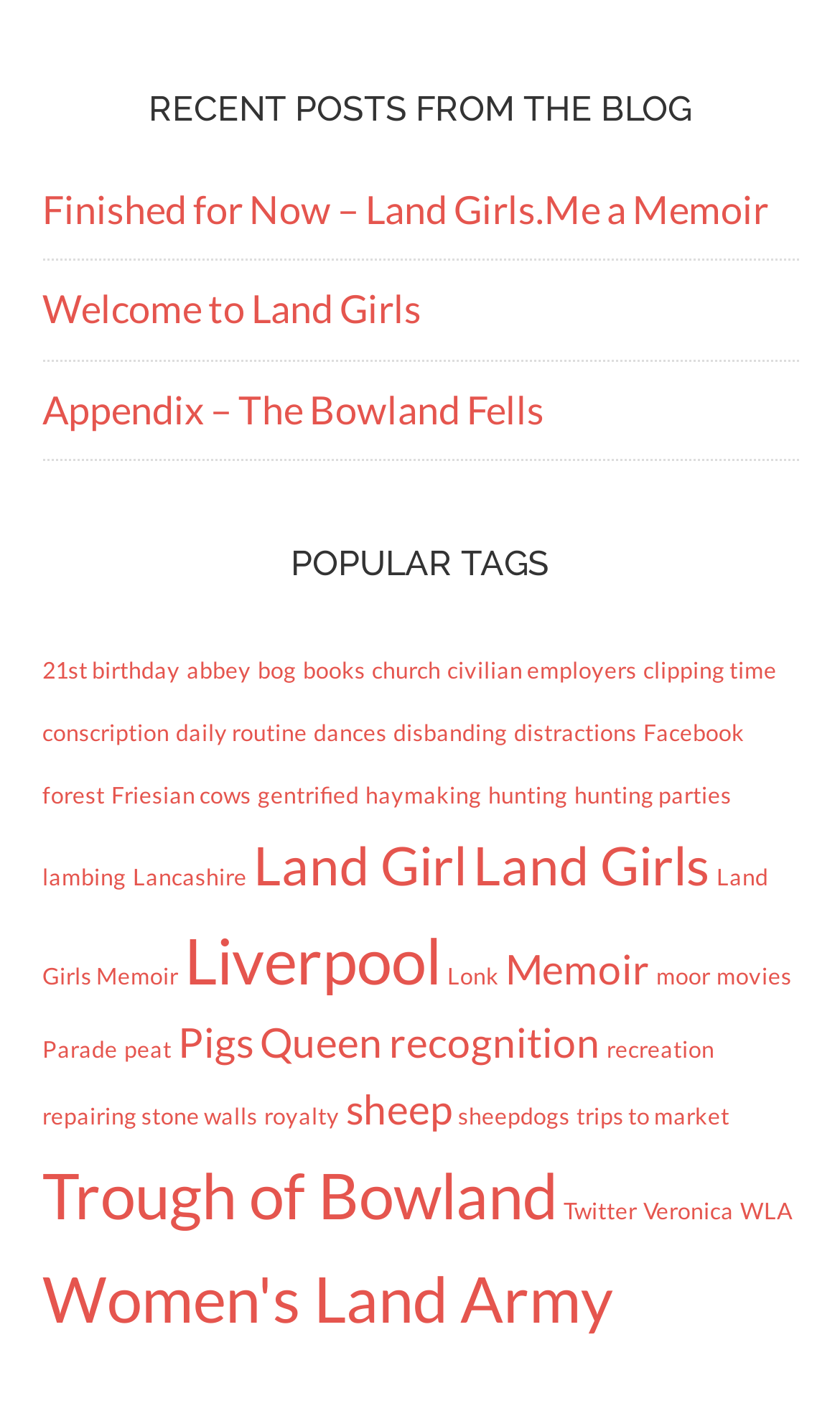Use one word or a short phrase to answer the question provided: 
How many items are related to 'Liverpool'?

4